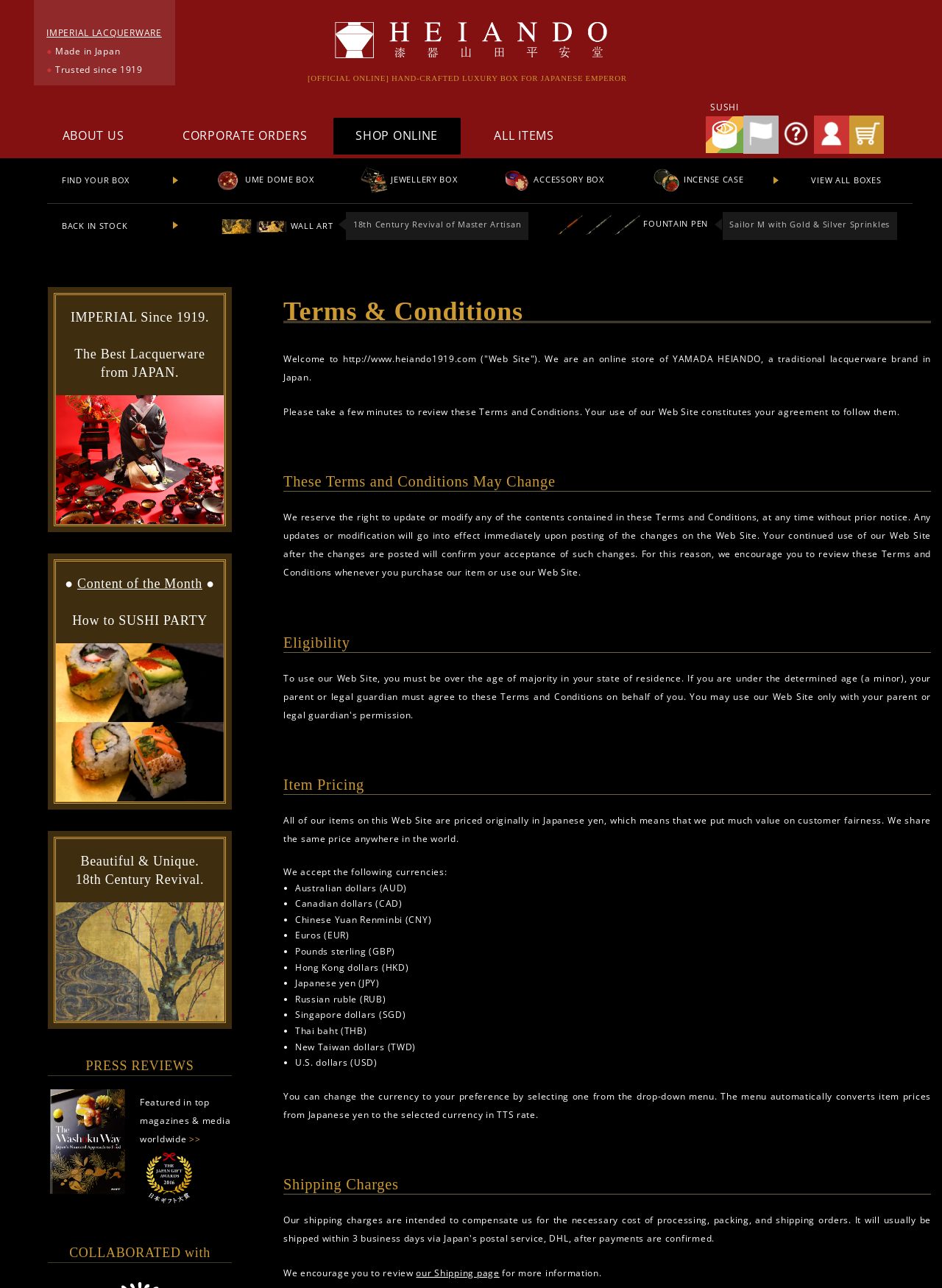Identify the bounding box coordinates of the clickable section necessary to follow the following instruction: "Explore Ume Dome Box". The coordinates should be presented as four float numbers from 0 to 1, i.e., [left, top, right, bottom].

[0.227, 0.135, 0.333, 0.144]